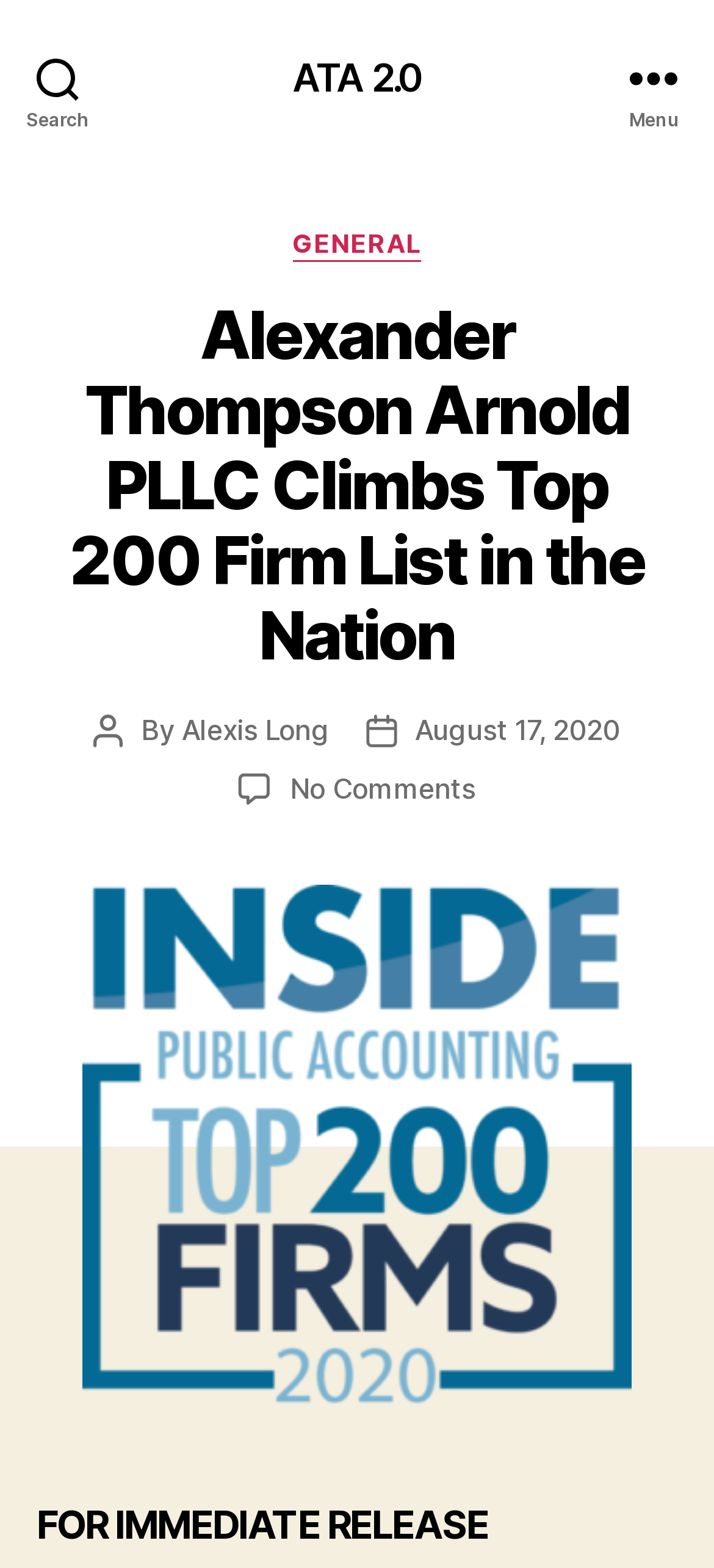Identify and provide the main heading of the webpage.

Alexander Thompson Arnold PLLC Climbs Top 200 Firm List in the Nation